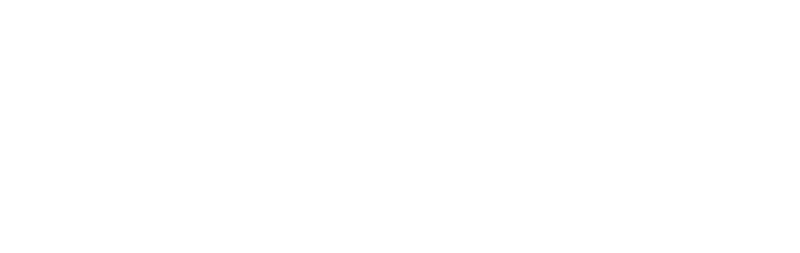Carefully examine the image and provide an in-depth answer to the question: What field is the image related to?

The image is likely related to the field of engineering or construction management, as it is situated near a section dedicated to 'Related projects' and features a stylized representation of a document with a checkmark symbol, conveying the theme of verification and approval.